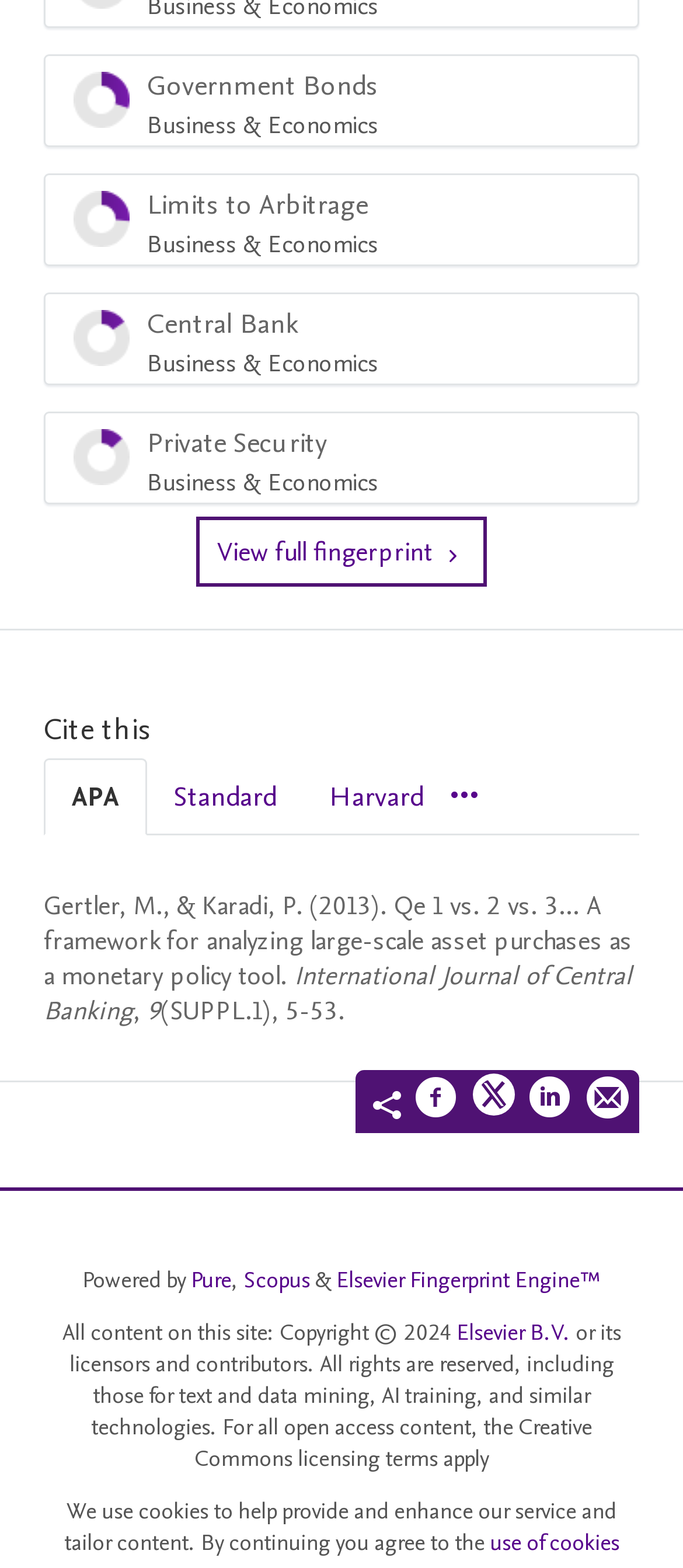Respond to the following question using a concise word or phrase: 
What is the title of the journal mentioned in the citation?

International Journal of Central Banking